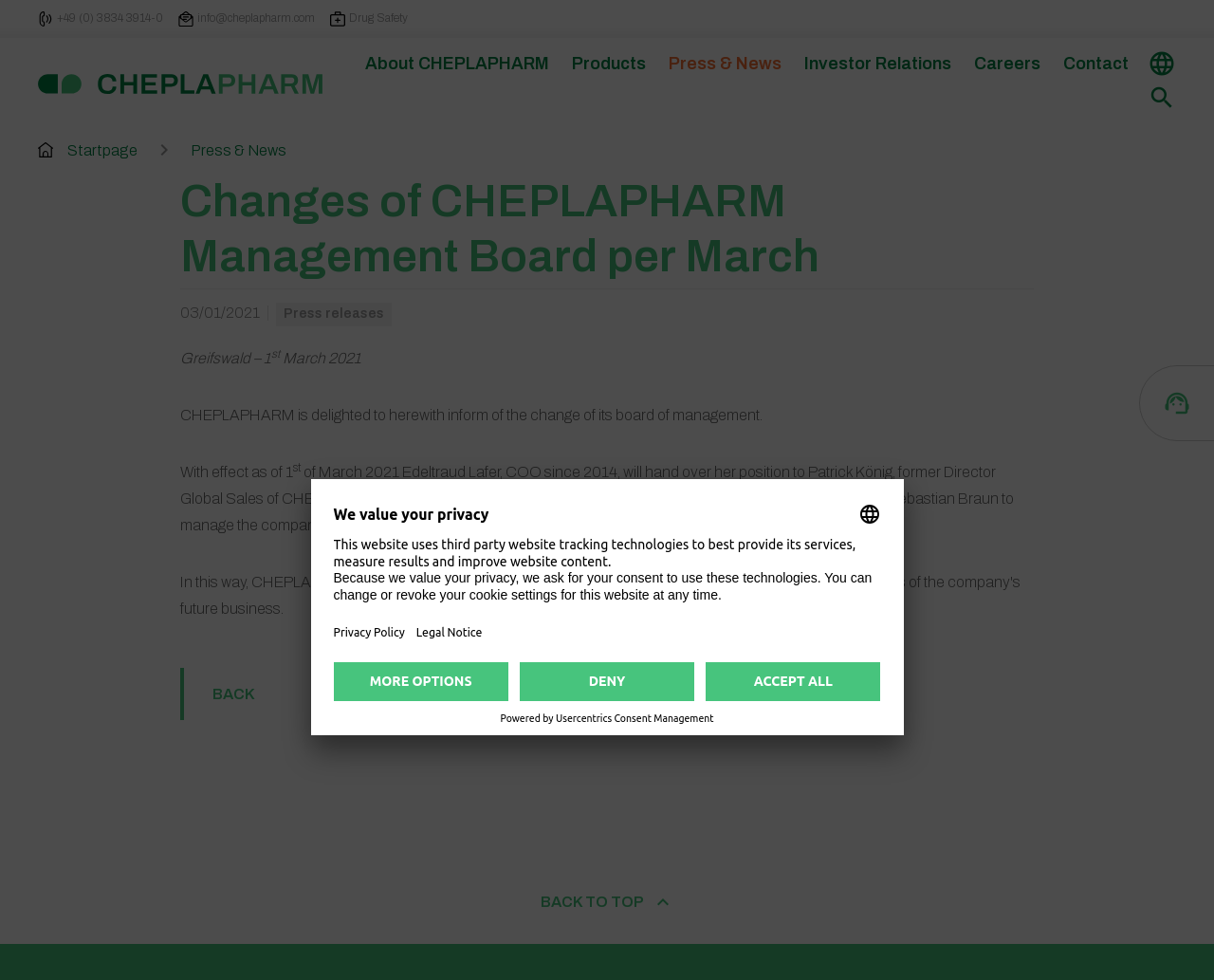Find the headline of the webpage and generate its text content.

Changes of CHEPLAPHARM Management Board per March